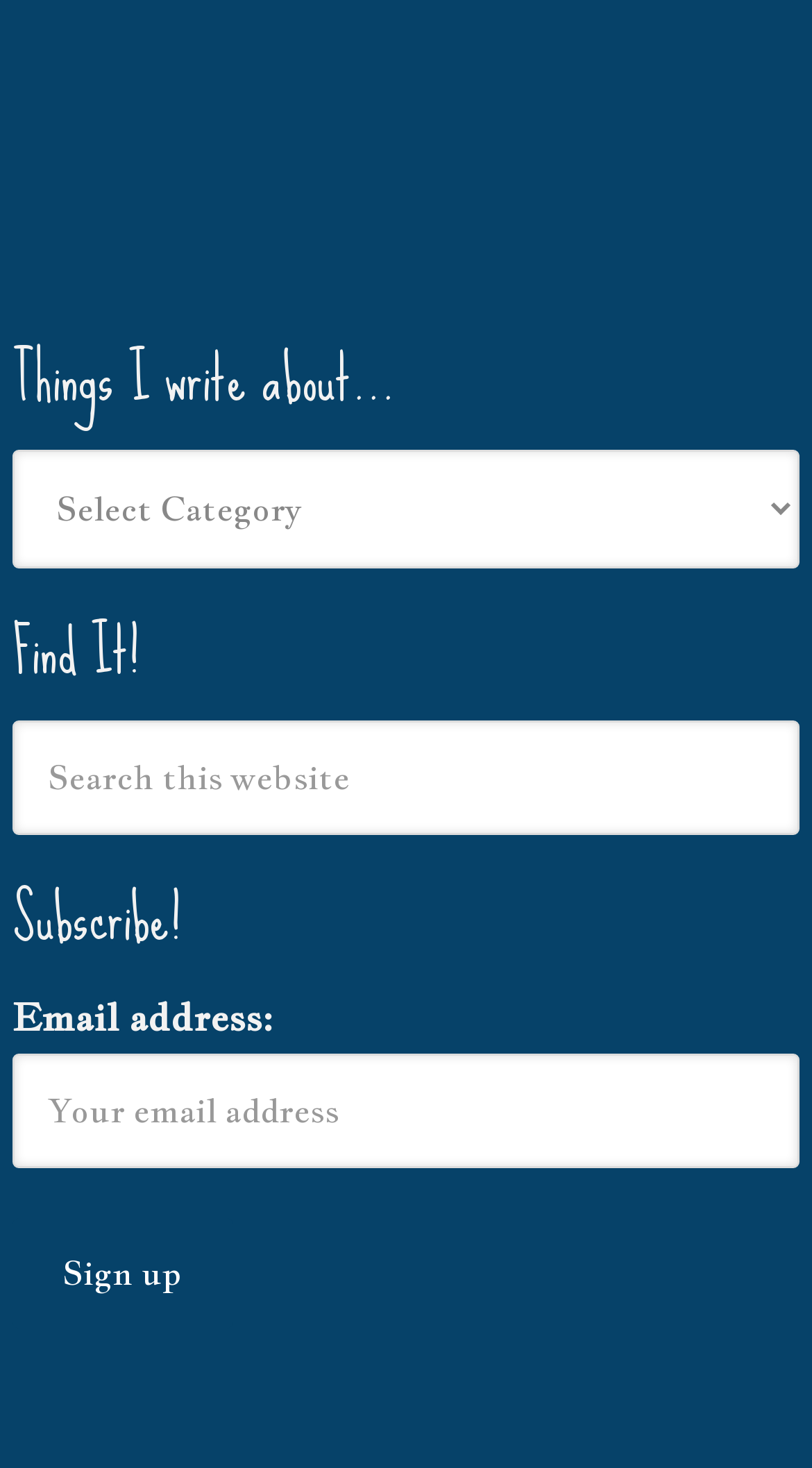What is the position of the 'Sign up' button?
Answer the question with a single word or phrase, referring to the image.

Below the email address textbox